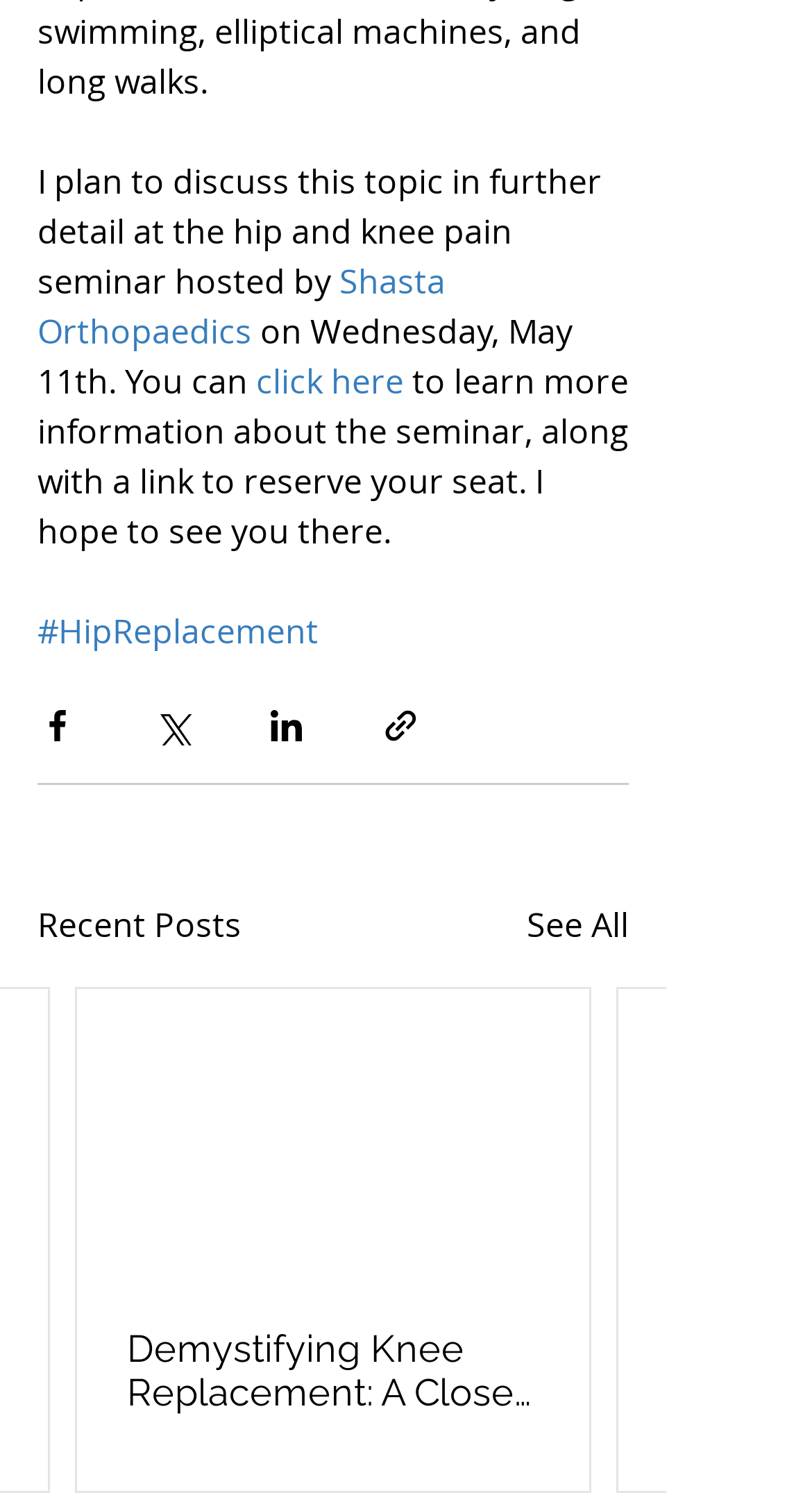Can you find the bounding box coordinates for the element to click on to achieve the instruction: "click the link to Demystifying Knee Replacement"?

[0.156, 0.878, 0.664, 0.936]